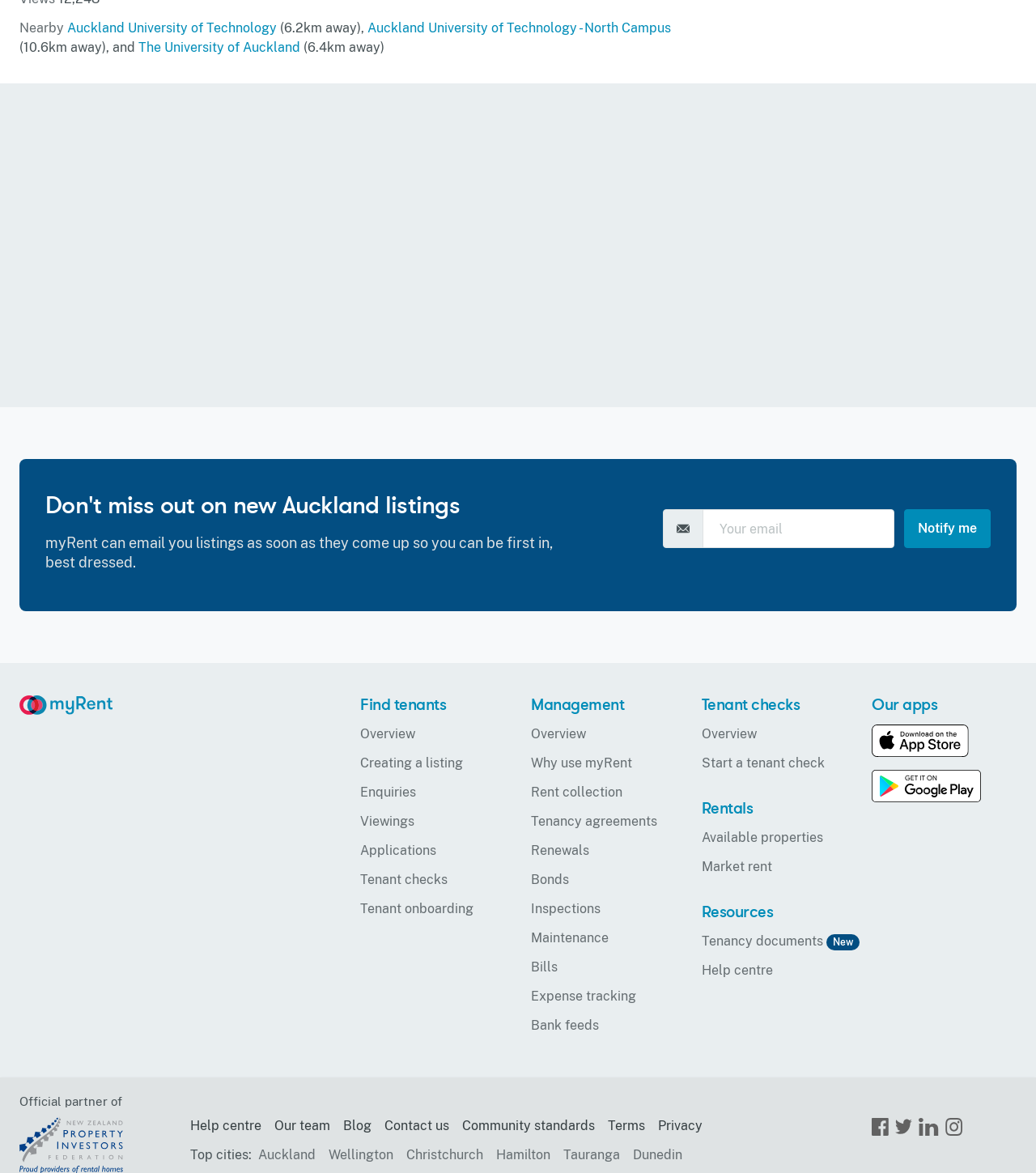Respond with a single word or phrase to the following question: What is the name of the company behind the webpage?

myRent